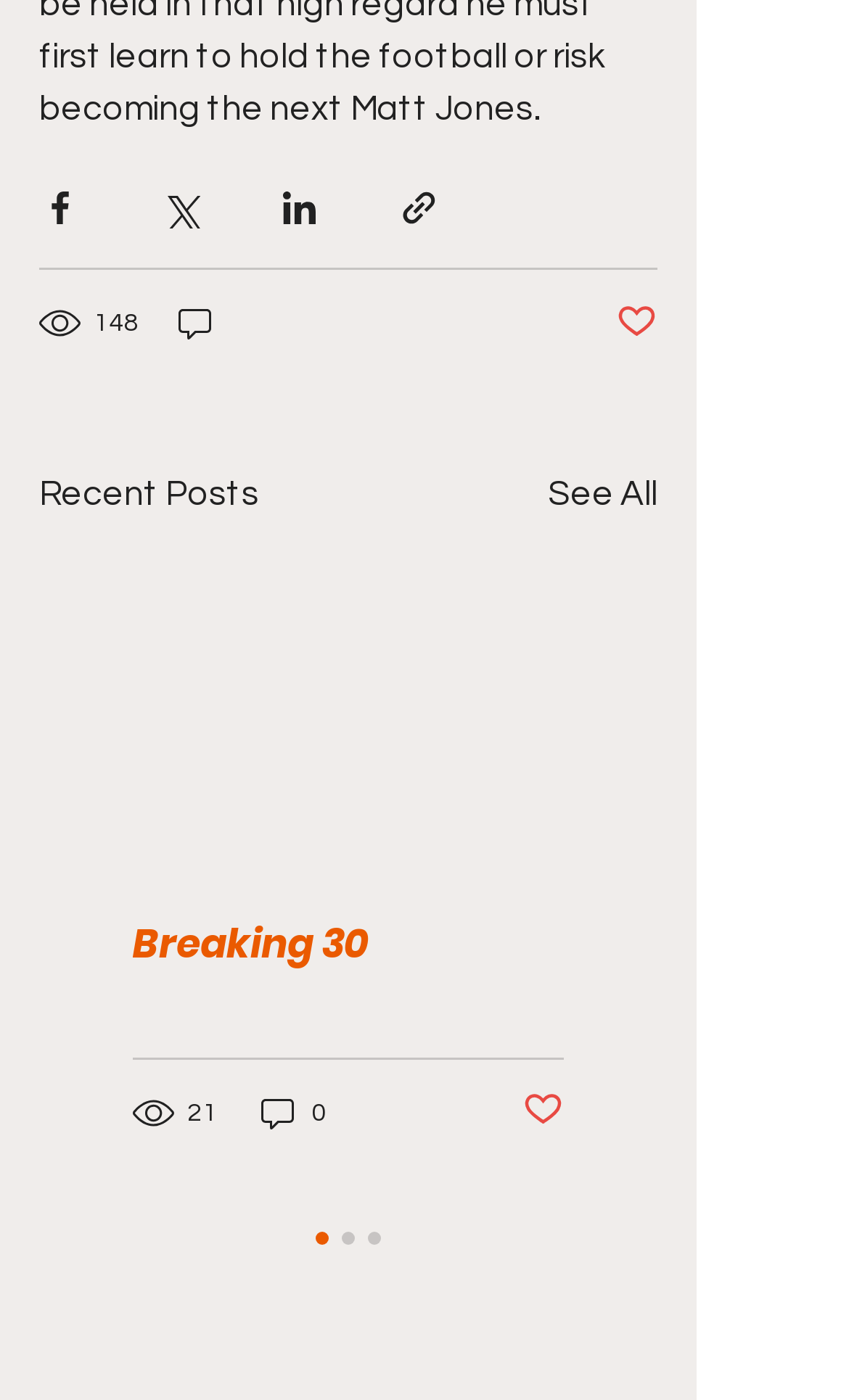Given the description "parent_node: 148", determine the bounding box of the corresponding UI element.

[0.205, 0.214, 0.259, 0.249]